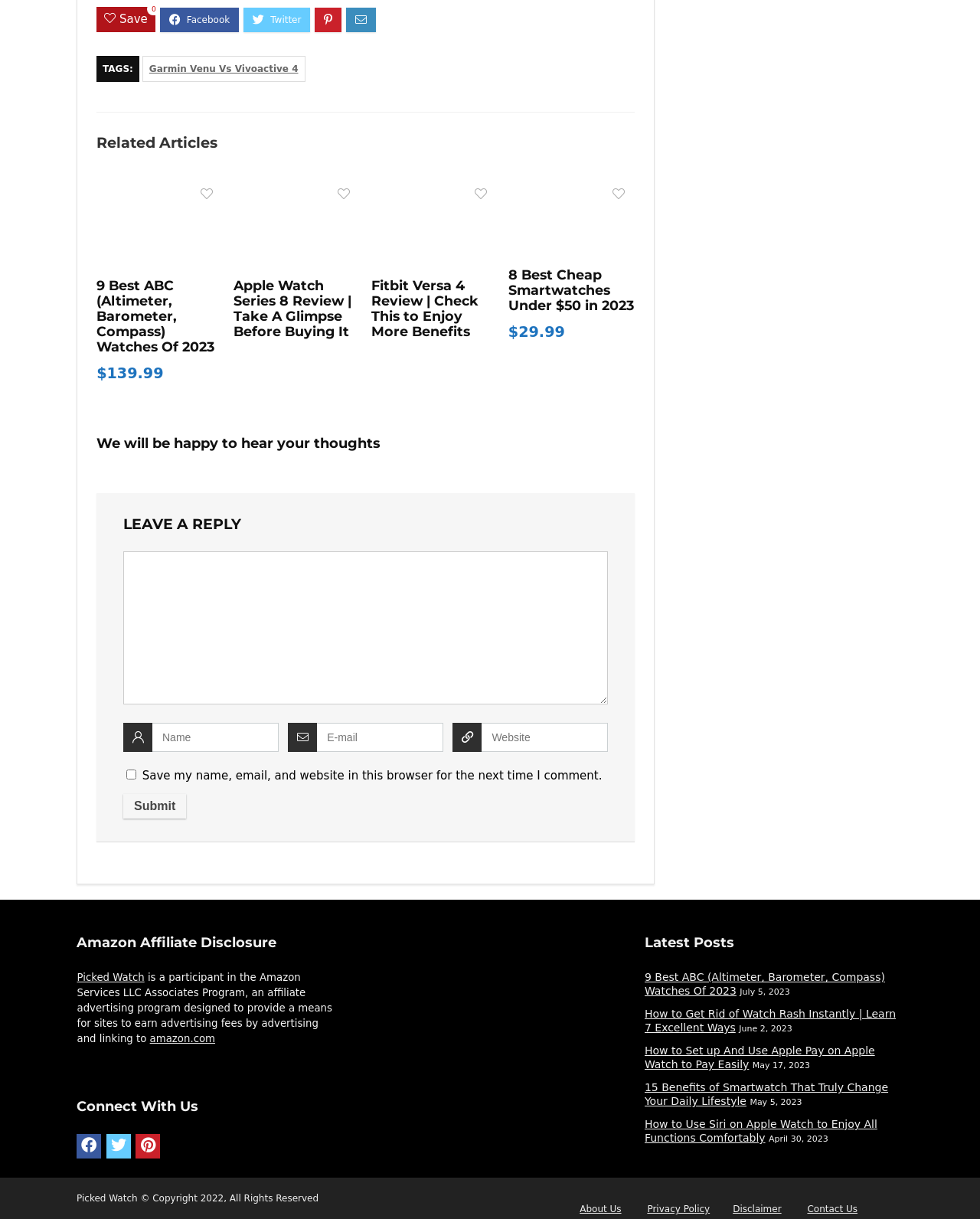What is the purpose of the textbox at the bottom of the page?
Please respond to the question with a detailed and thorough explanation.

The textbox at the bottom of the page is for leaving a reply, as indicated by the heading 'LEAVE A REPLY' and the presence of a 'Submit' button.